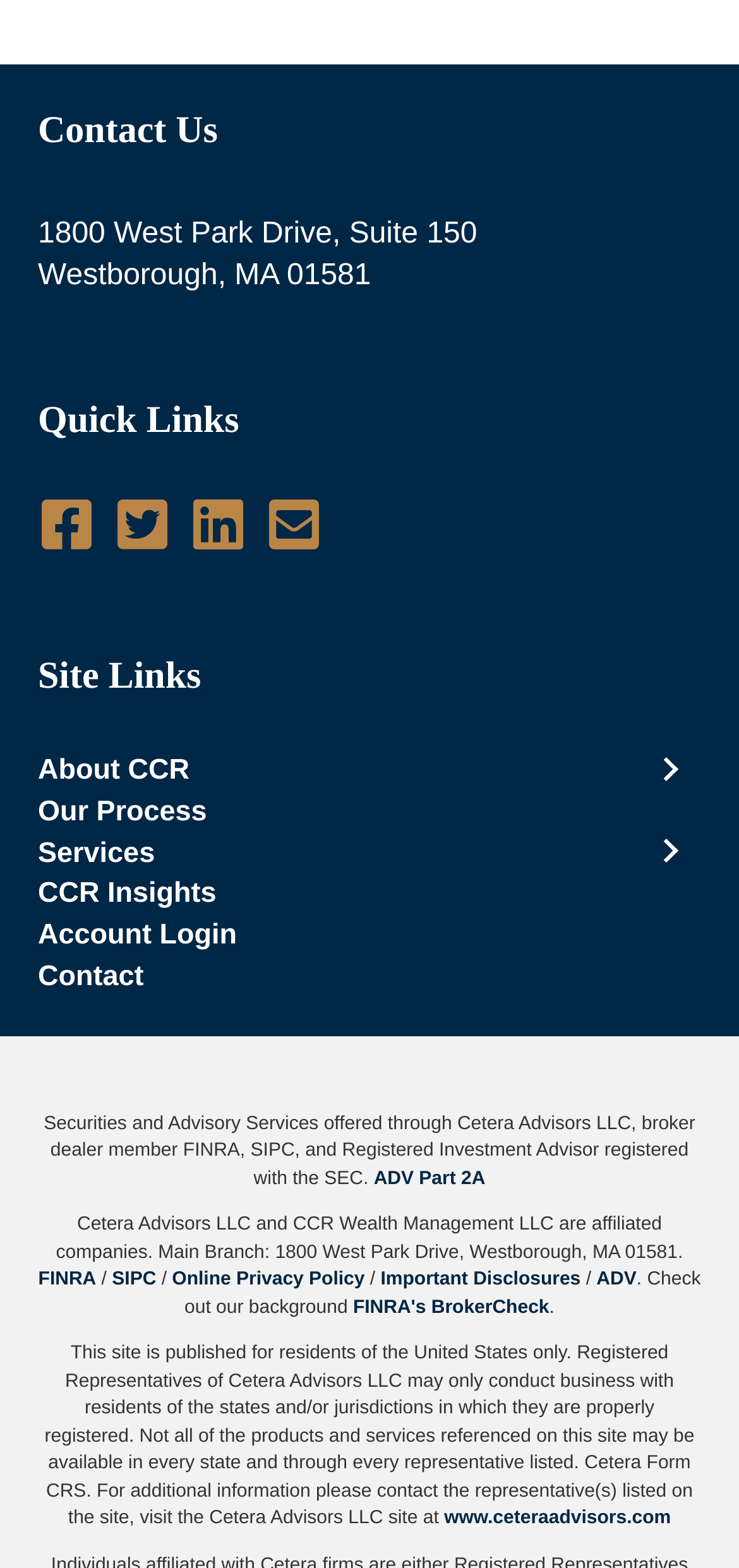Can you find the bounding box coordinates of the area I should click to execute the following instruction: "Contact Jerry's General"?

None